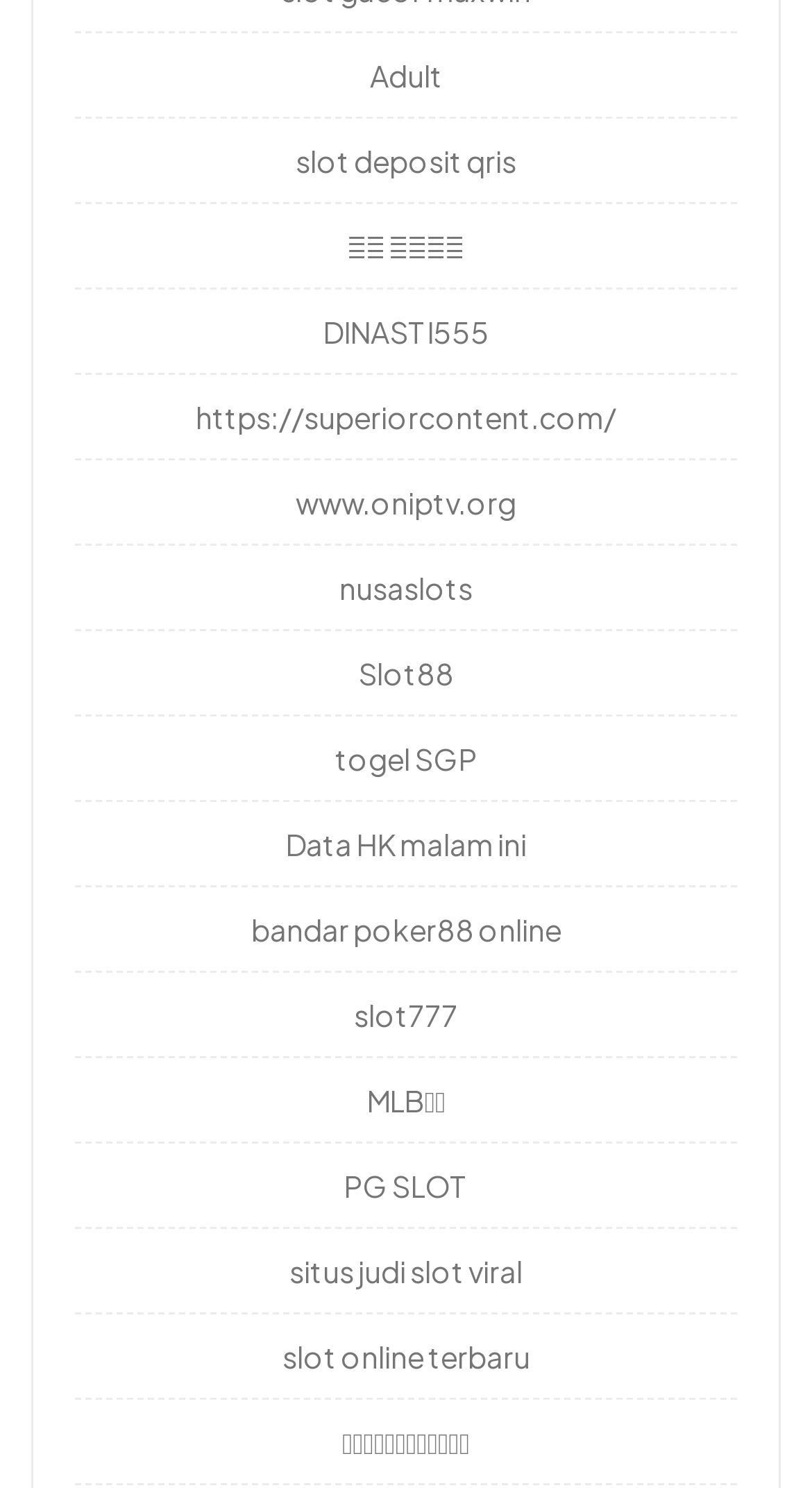Provide the bounding box coordinates for the area that should be clicked to complete the instruction: "Visit https://superiorcontent.com/".

[0.241, 0.268, 0.759, 0.293]